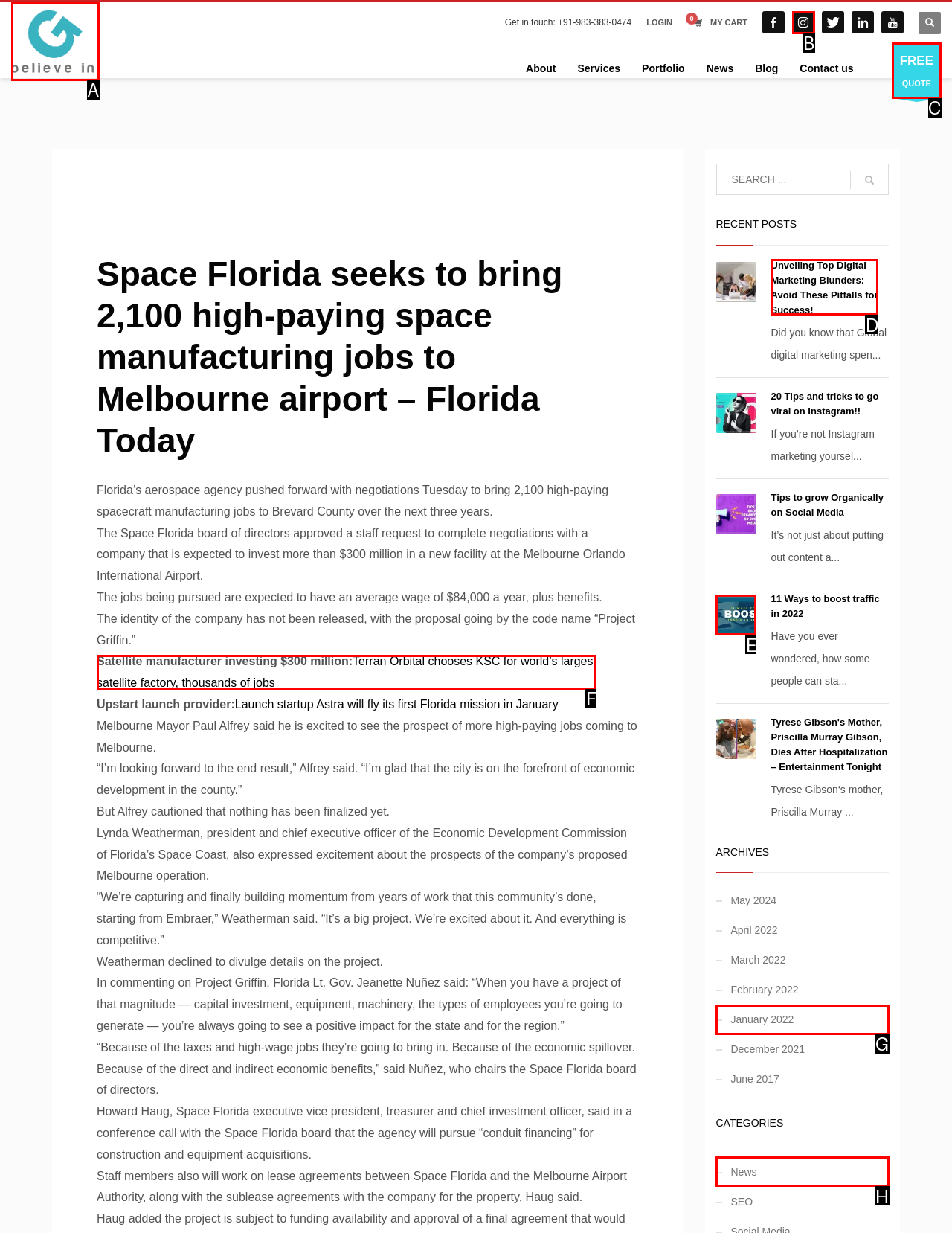Based on the description: alt="Bridging Gap" title="believe in", find the HTML element that matches it. Provide your answer as the letter of the chosen option.

A